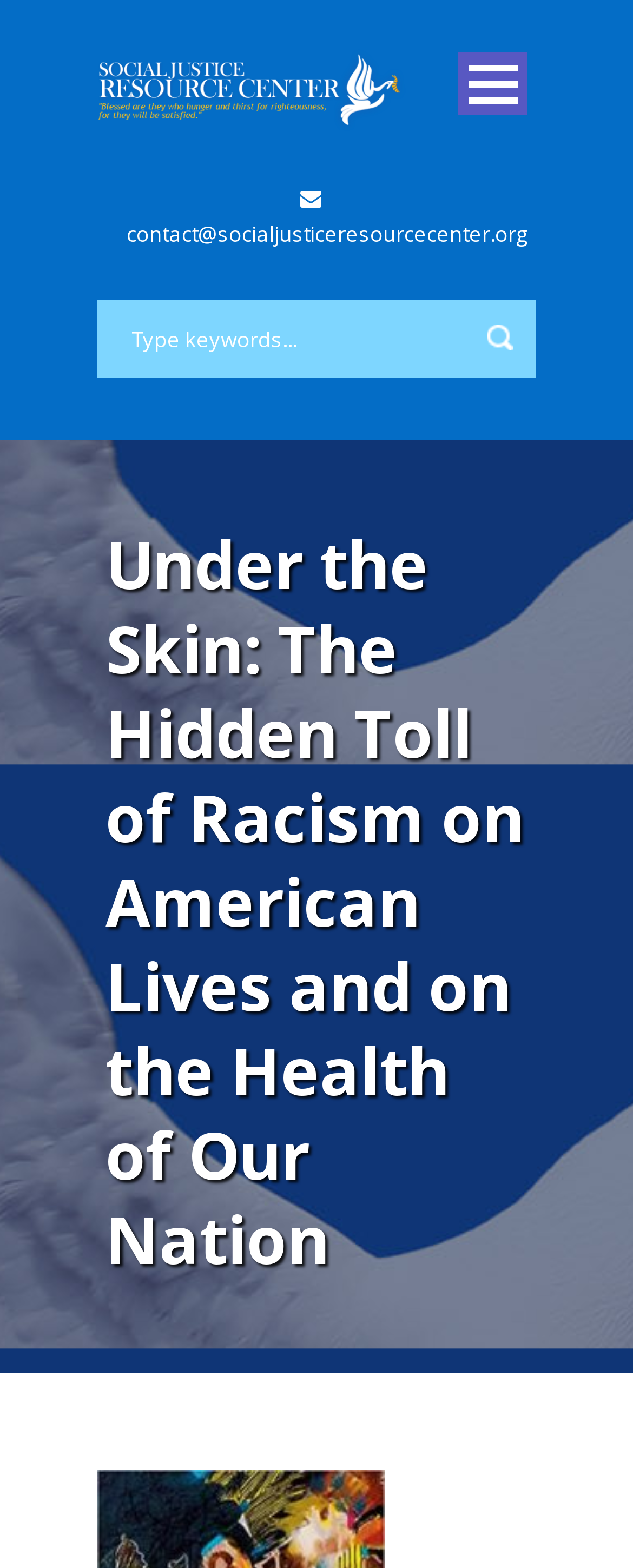Show me the bounding box coordinates of the clickable region to achieve the task as per the instruction: "Toggle Step one – repent".

None